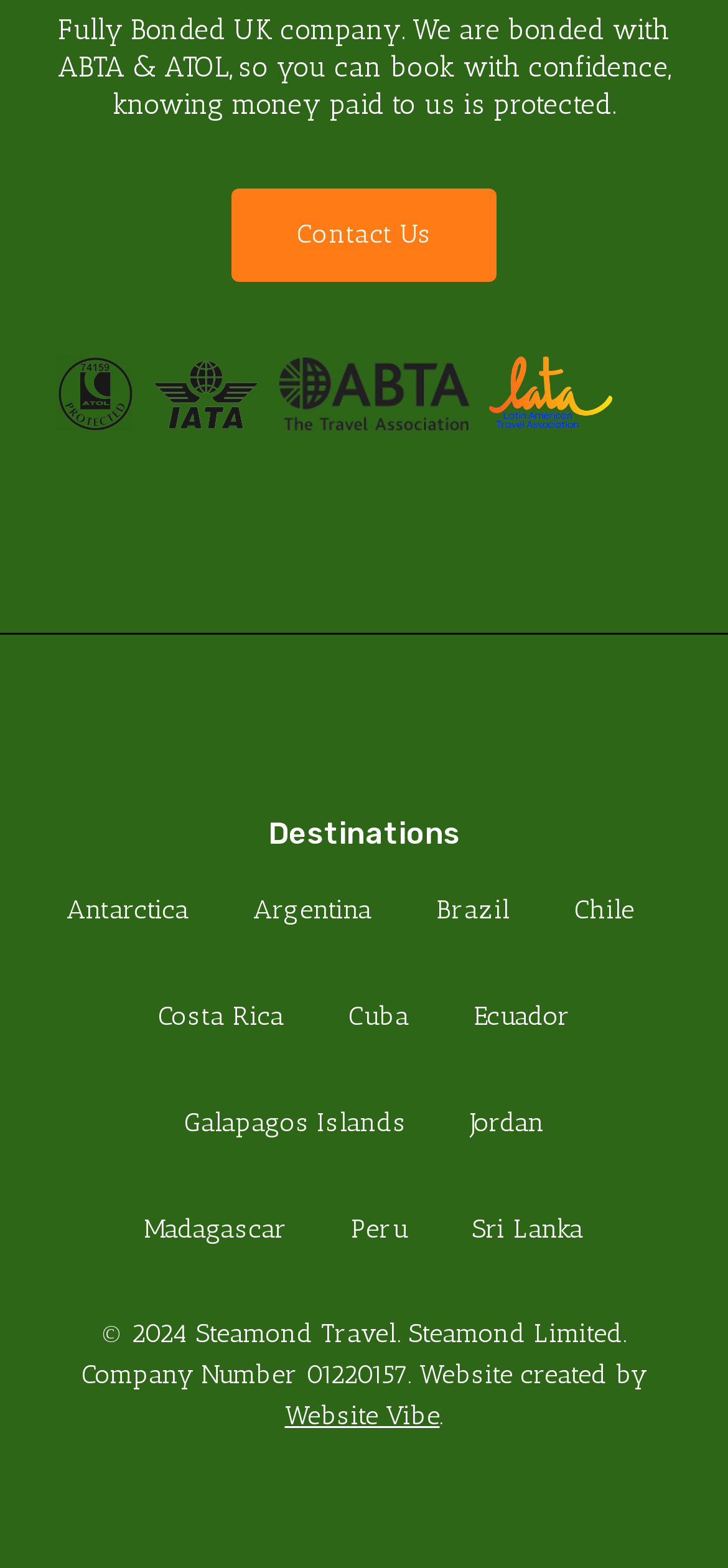Pinpoint the bounding box coordinates of the clickable element to carry out the following instruction: "Visit Website Vibe."

[0.391, 0.893, 0.604, 0.914]